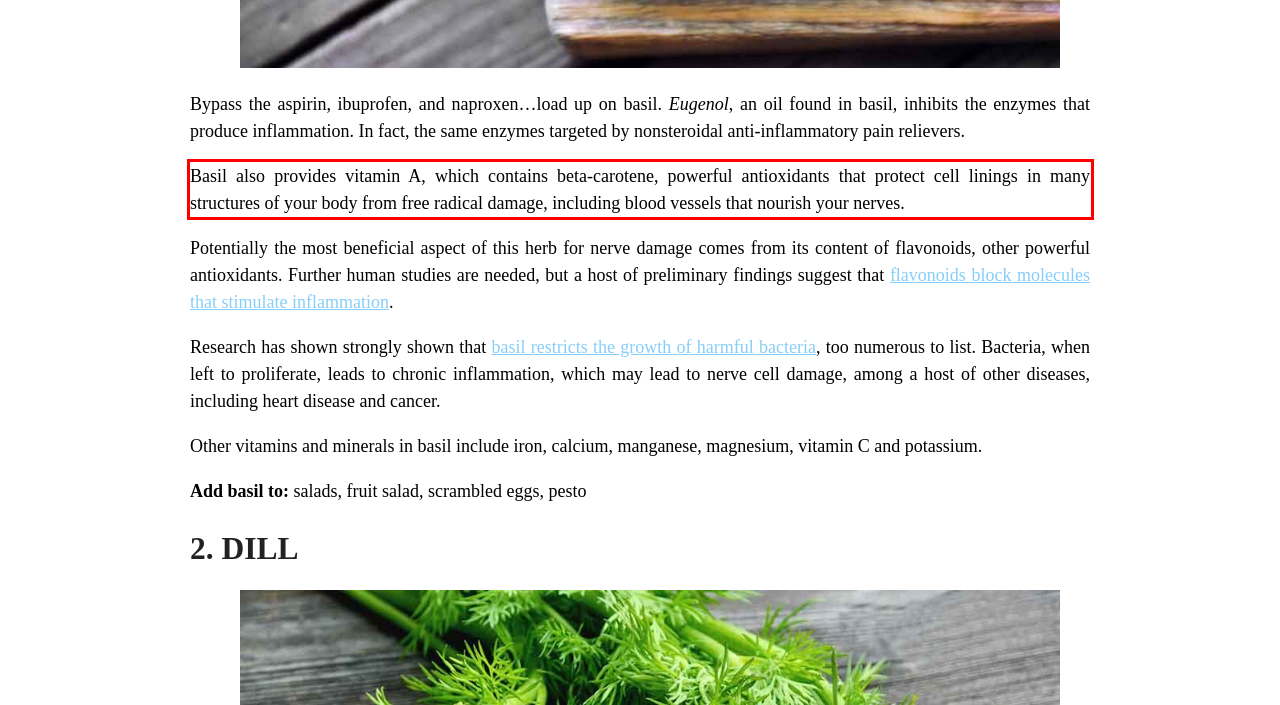There is a UI element on the webpage screenshot marked by a red bounding box. Extract and generate the text content from within this red box.

Basil also provides vitamin A, which contains beta-carotene, powerful antioxidants that protect cell linings in many structures of your body from free radical damage, including blood vessels that nourish your nerves.